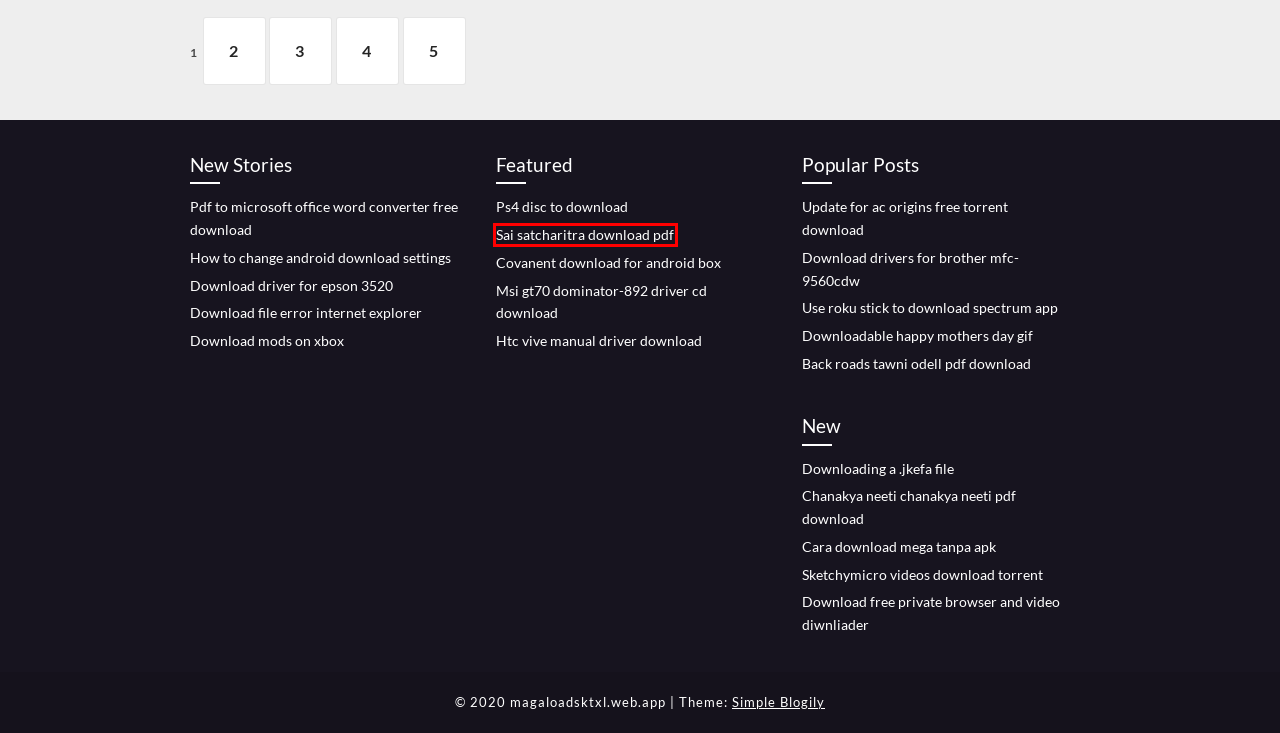You have a screenshot of a webpage with a red rectangle bounding box around an element. Identify the best matching webpage description for the new page that appears after clicking the element in the bounding box. The descriptions are:
A. Download free private browser and video diwnliader [2020]
B. Download driver for epson 3520 [2020]
C. Downloadable happy mothers day gif (2020)
D. Download mods on xbox [2020]
E. Back roads tawni odell pdf download (2020)
F. Sai satcharitra download pdf (2020)
G. Update for ac origins free torrent download (2020)
H. Download file error internet explorer (2020)

F